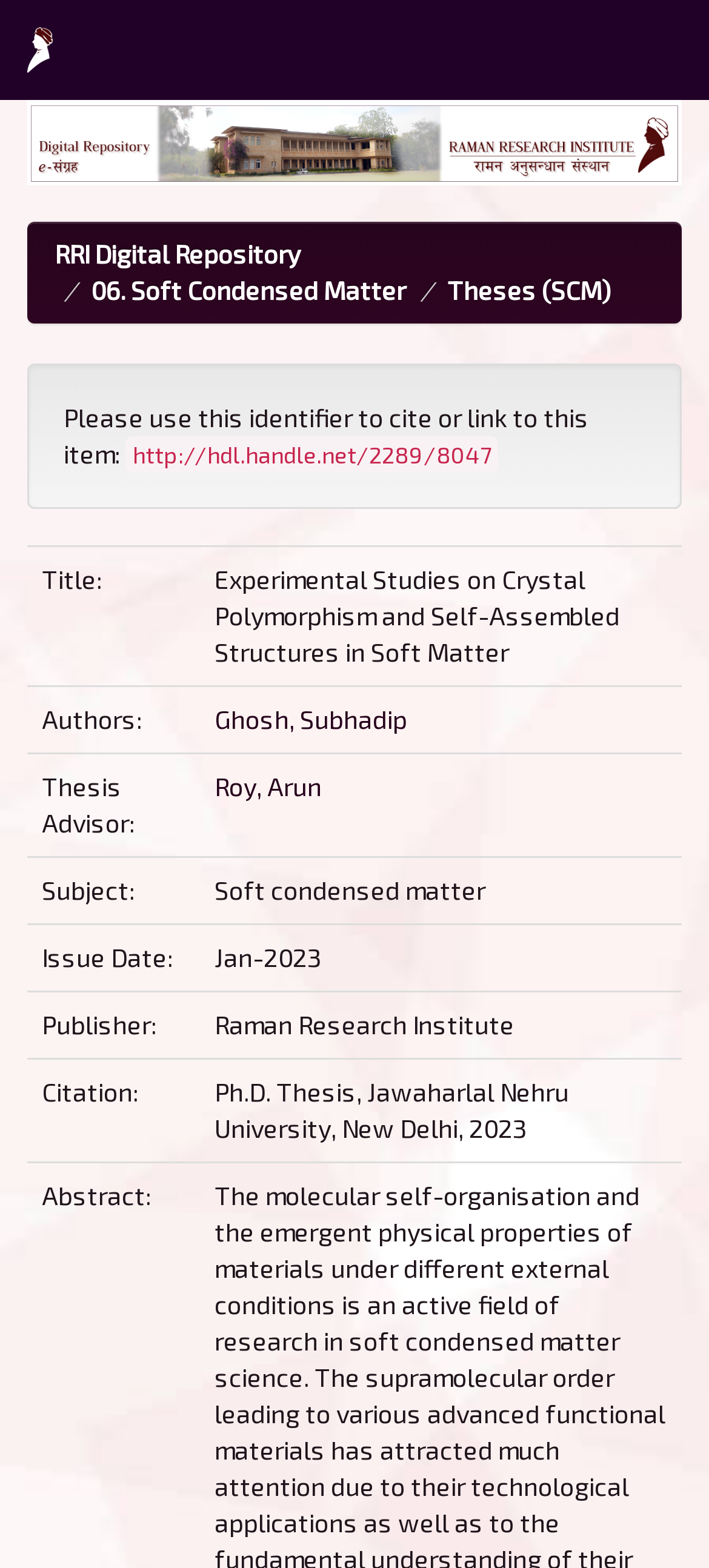Using the format (top-left x, top-left y, bottom-right x, bottom-right y), provide the bounding box coordinates for the described UI element. All values should be floating point numbers between 0 and 1: 06. Soft Condensed Matter

[0.128, 0.175, 0.572, 0.195]